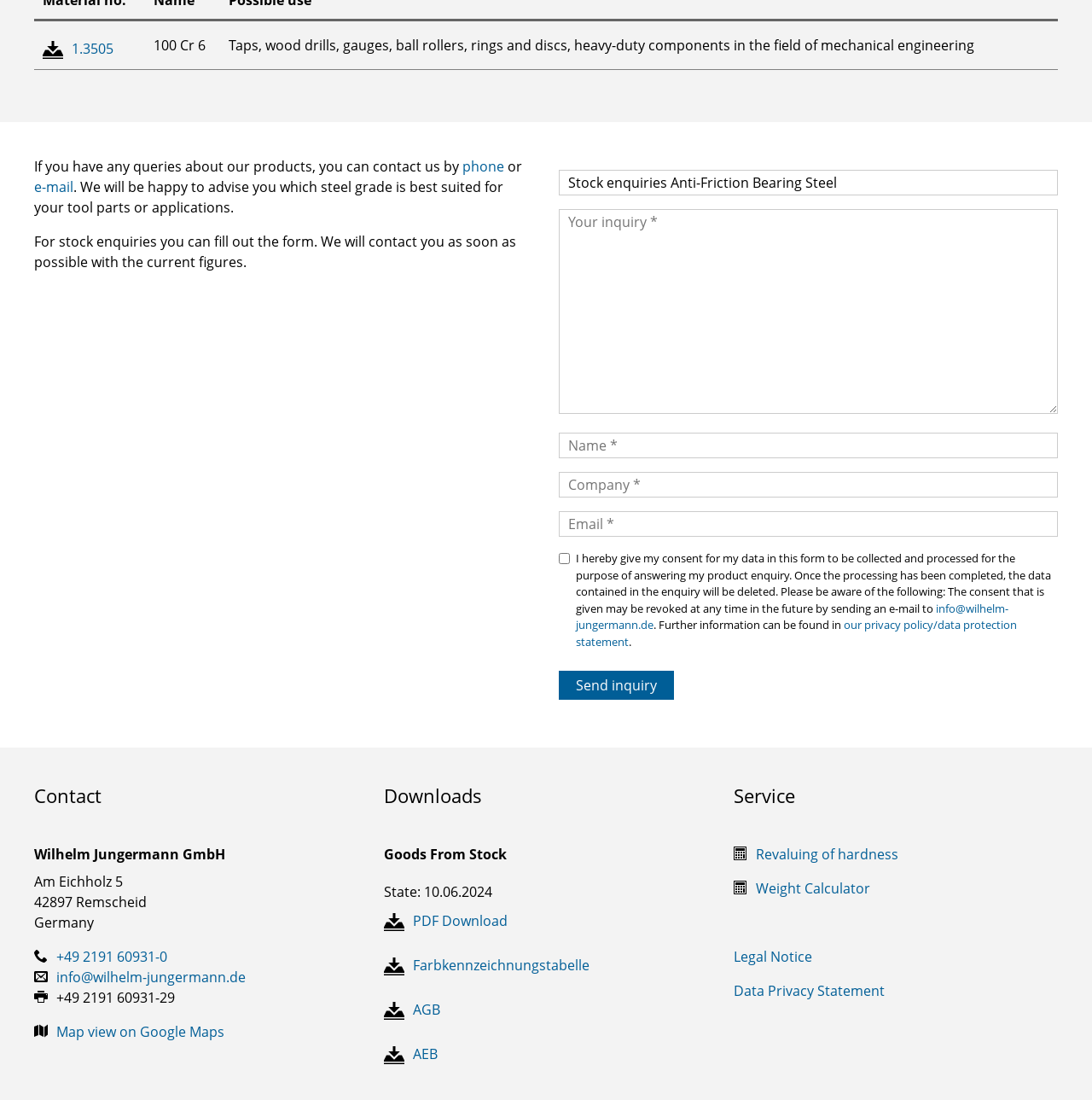Determine the bounding box coordinates for the clickable element to execute this instruction: "Click the 'Send inquiry' button". Provide the coordinates as four float numbers between 0 and 1, i.e., [left, top, right, bottom].

[0.512, 0.61, 0.617, 0.636]